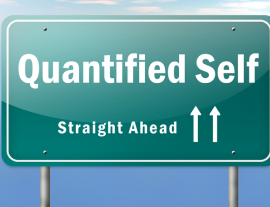Give an in-depth description of what is happening in the image.

The image features a road sign designed with a calming teal background that conveys a sense of direction and purpose. It prominently displays the phrase "Quantified Self," which suggests a focus on self-improvement and personal data analysis. Below this, the words "Straight Ahead" guide the viewer’s attention, likely indicating the path towards self-quantification and growth. Accompanying this text, two upward-pointing arrows emphasize forward movement and progress. The overall design is both clear and motivational, inviting viewers to consider their journey in self-optimization.